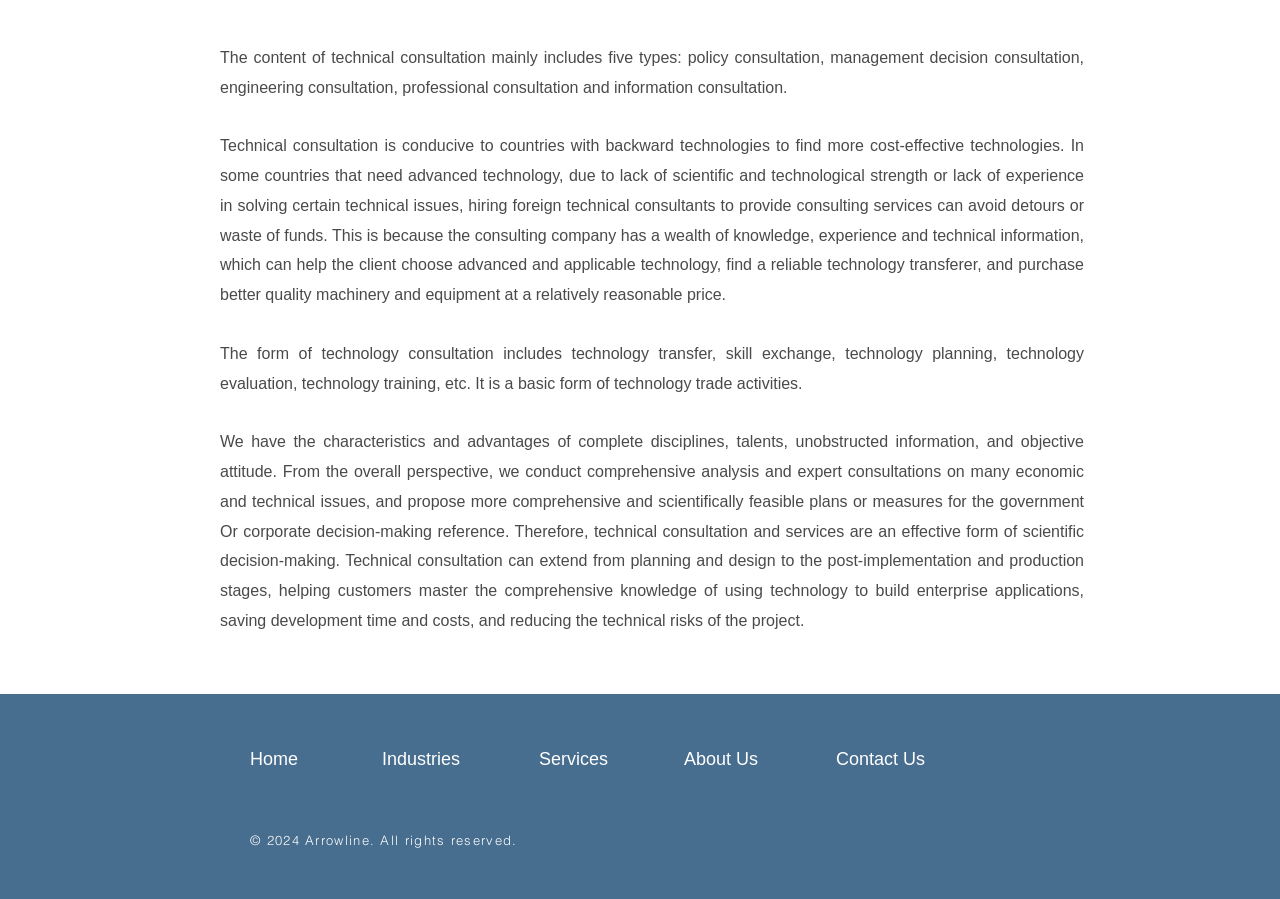Given the description of a UI element: "Home", identify the bounding box coordinates of the matching element in the webpage screenshot.

[0.195, 0.833, 0.233, 0.855]